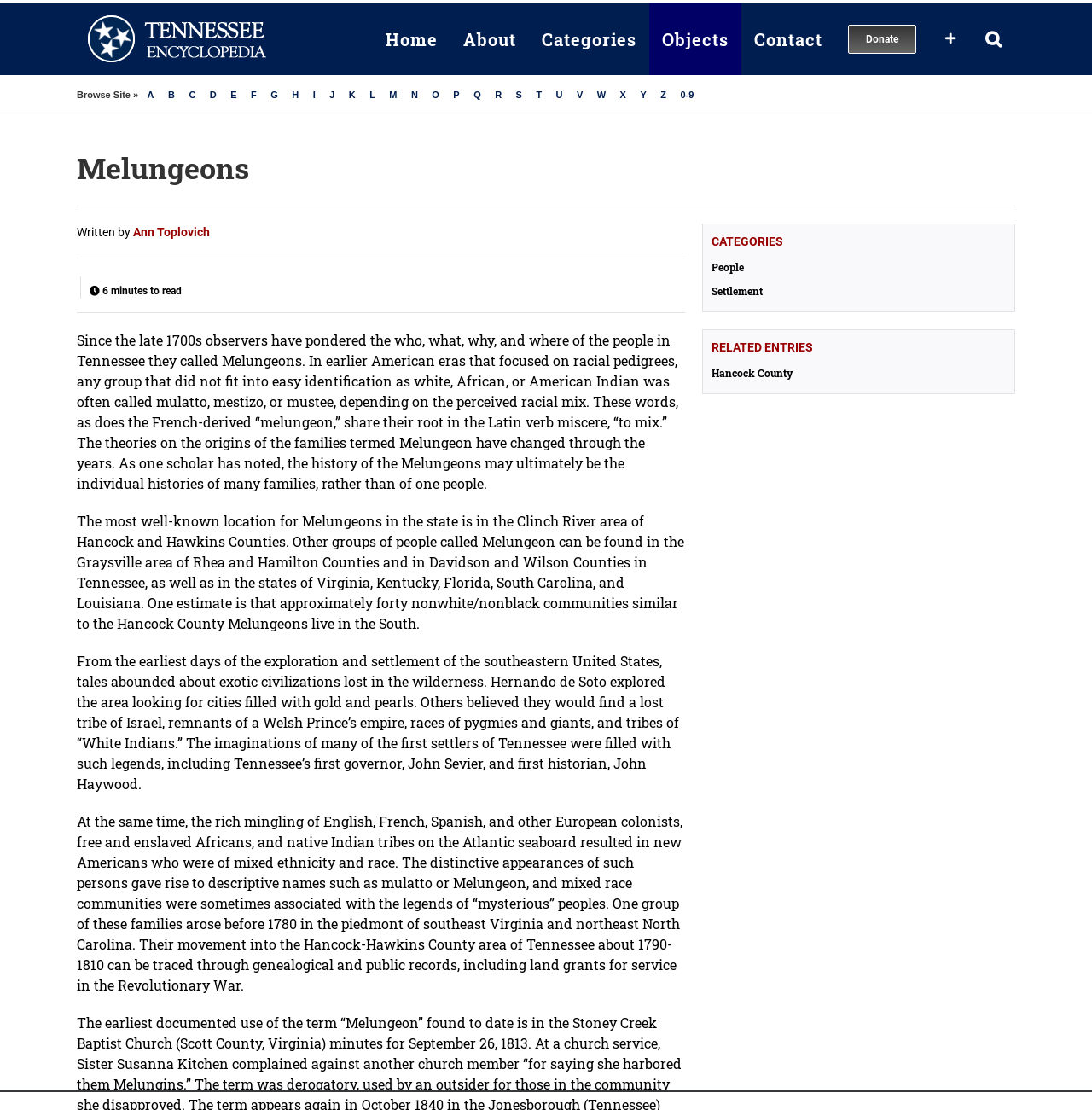Identify and provide the bounding box coordinates of the UI element described: "A". The coordinates should be formatted as [left, top, right, bottom], with each number being a float between 0 and 1.

[0.13, 0.076, 0.146, 0.095]